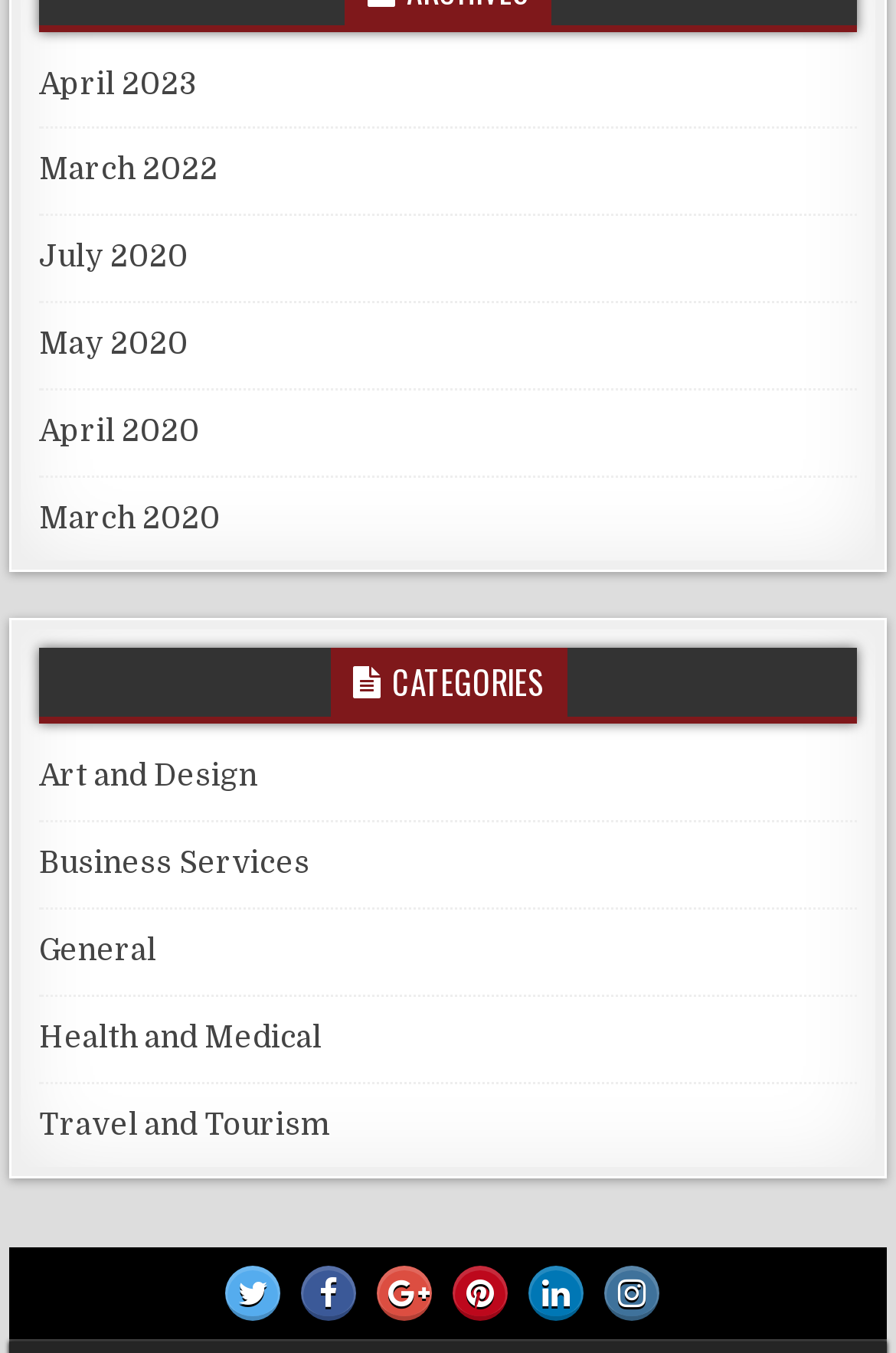Find the bounding box coordinates for the element that must be clicked to complete the instruction: "Follow on Twitter". The coordinates should be four float numbers between 0 and 1, indicated as [left, top, right, bottom].

[0.251, 0.936, 0.313, 0.977]